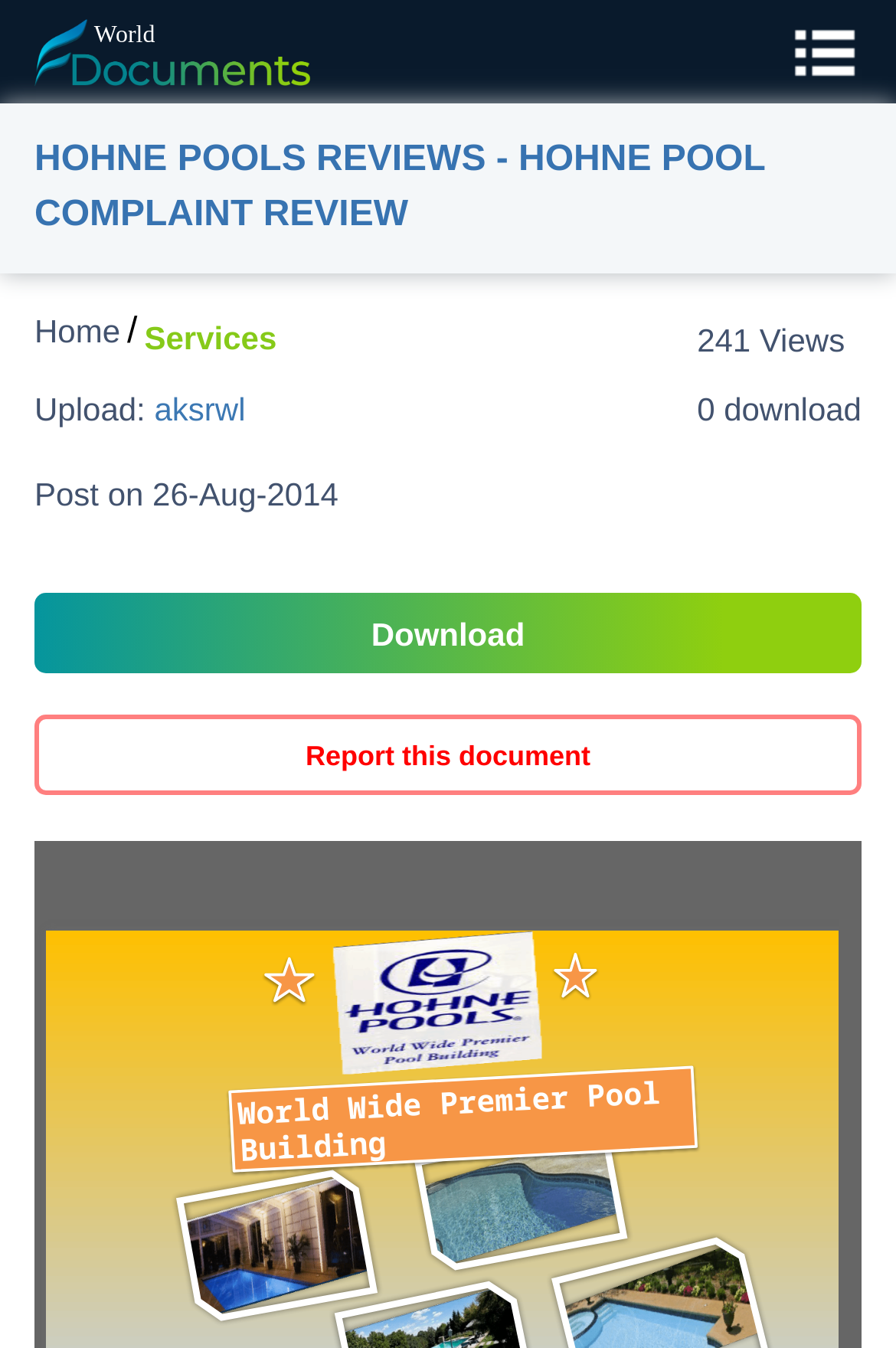Articulate a detailed summary of the webpage's content and design.

The webpage appears to be a presentation about Hohne Pools, a renowned pool service provider in Baltimore, Maryland. At the top left corner, there is an image of a document icon. Next to it, there is a link labeled "Menu" with a corresponding image. 

Below the menu, a prominent heading reads "HOHNE POOLS REVIEWS - HOHNE POOL COMPLAINT REVIEW", spanning almost the entire width of the page. 

On the top left side, there are navigation links, including "Home", a separator, and "Services", which also has a corresponding heading. 

Further down, there is a section with text "Upload:" followed by a link "aksrwl". Below this, there is a timestamp "Post on 26-Aug-2014" and a view count "241 Views" on the right side. 

On the bottom left side, there are two links: "Download" and "Report this document". 

At the bottom of the page, there are two lines of text. The first line reads "World Wide Premier Pool" and the second line reads "Building".